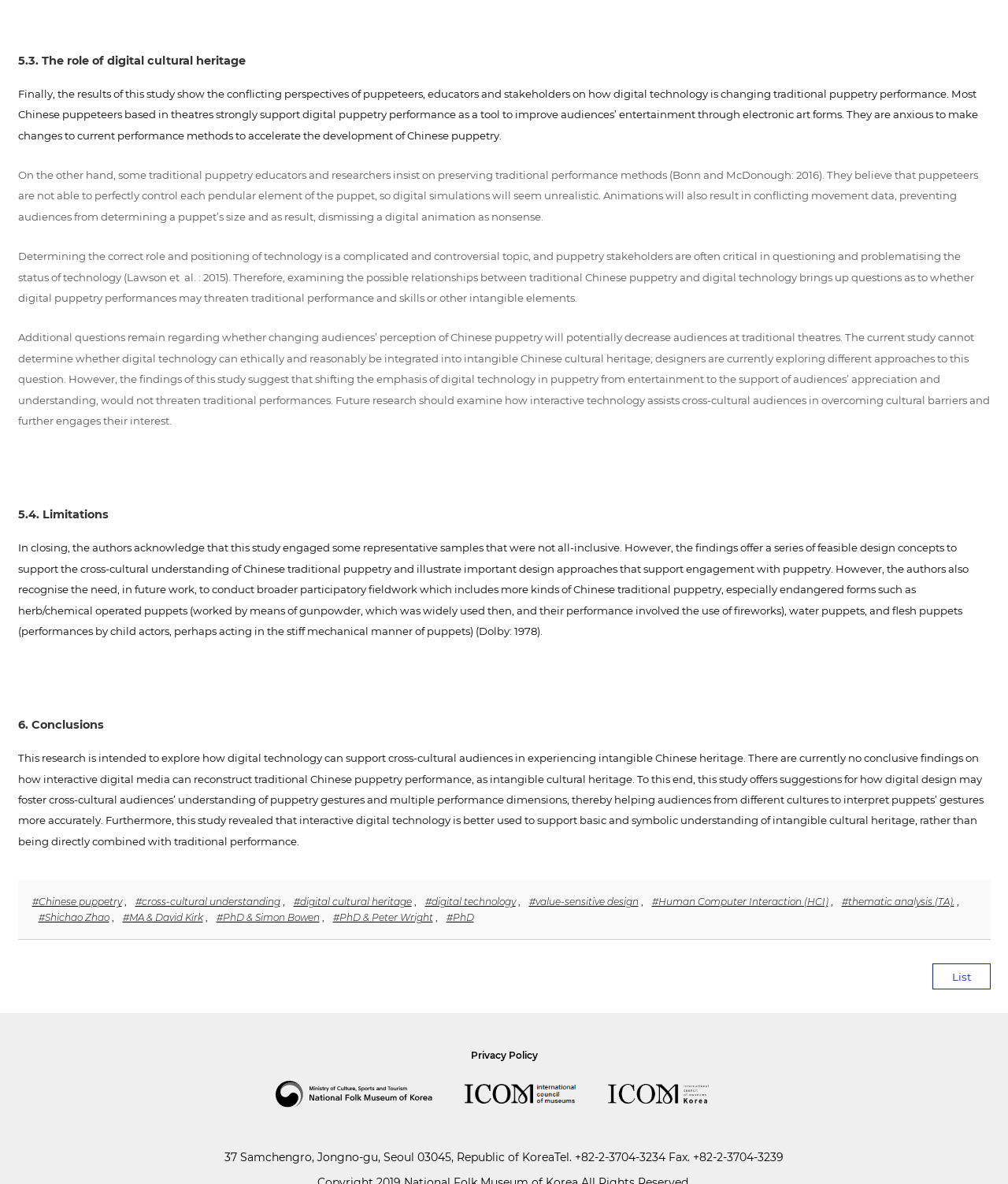Locate the bounding box coordinates of the clickable element to fulfill the following instruction: "Contact the museum via phone". Provide the coordinates as four float numbers between 0 and 1 in the format [left, top, right, bottom].

[0.57, 0.971, 0.66, 0.983]